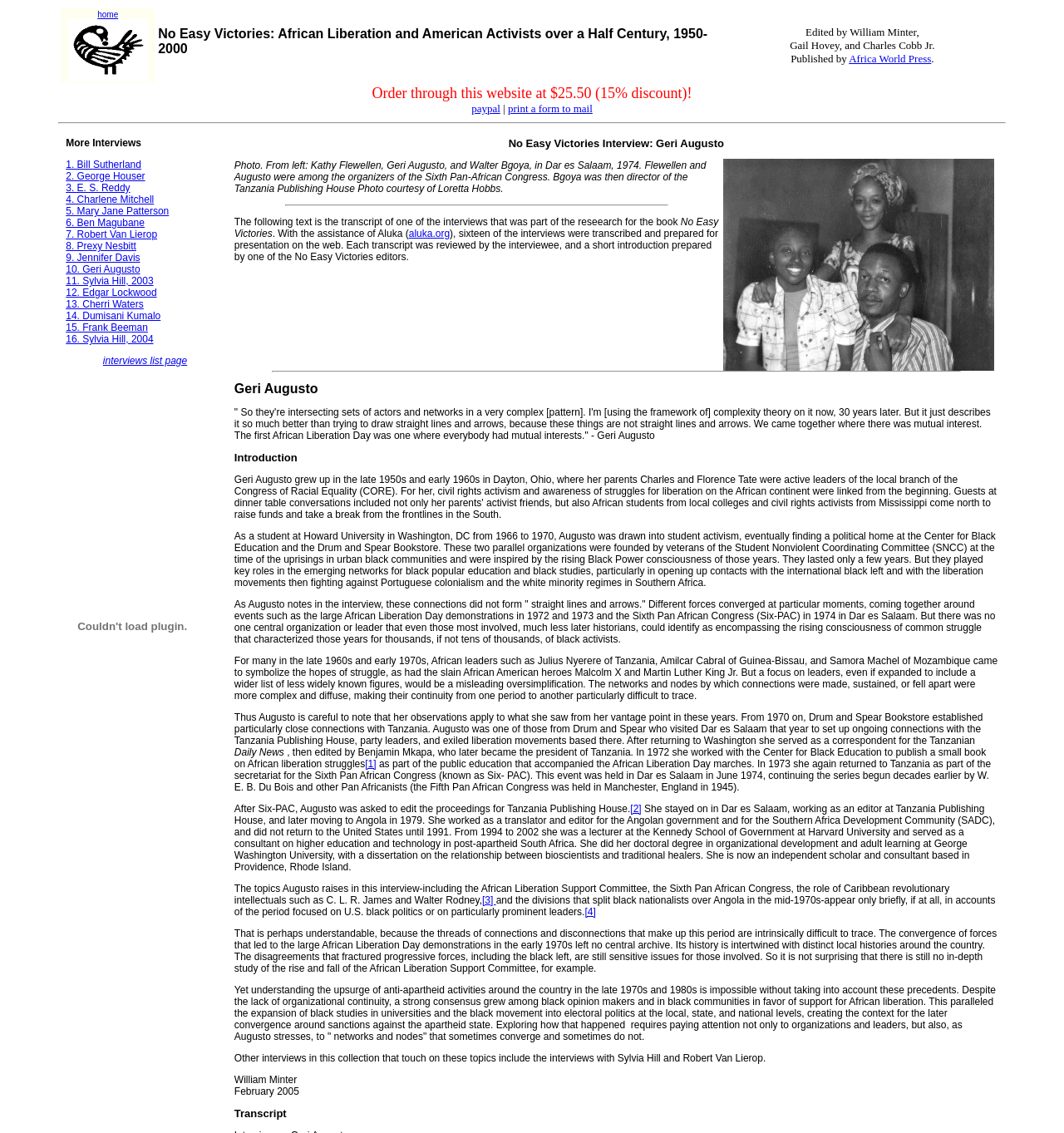Illustrate the webpage's structure and main components comprehensively.

This webpage is an interview with Geri Augusto, an activist who was involved in the African liberation movement in the 1960s and 1970s. At the top of the page, there is a table with links to other interviews and a book title, "No Easy Victories: African Liberation and American Activists over a Half Century, 1950-2000". Below this, there is a section with a heading "No Easy Victories Interview: Geri Augusto" and an image of Kathy Flewellen, Geri Augusto, and Walter Bgoya.

The main content of the page is the transcript of the interview with Geri Augusto, which is divided into sections with headings such as "Introduction" and "Geri Augusto". The transcript is a lengthy text that discusses Augusto's involvement in the African liberation movement, her experiences in Tanzania and Angola, and her thoughts on the connections between different actors and networks in the movement.

Throughout the transcript, there are links to other resources, such as books and articles, and references to other interviews in the collection. At the bottom of the page, there is a section with links to other interviews, including those with Sylvia Hill and Robert Van Lierop.

On the right side of the page, there is a list of links to other interviews, numbered from 1 to 16, with names such as Bill Sutherland, George Houser, and Charlene Mitchell. There is also a link to a page with a list of all the interviews.

Overall, the webpage is a detailed and informative resource for those interested in the African liberation movement and its connections to American activism.